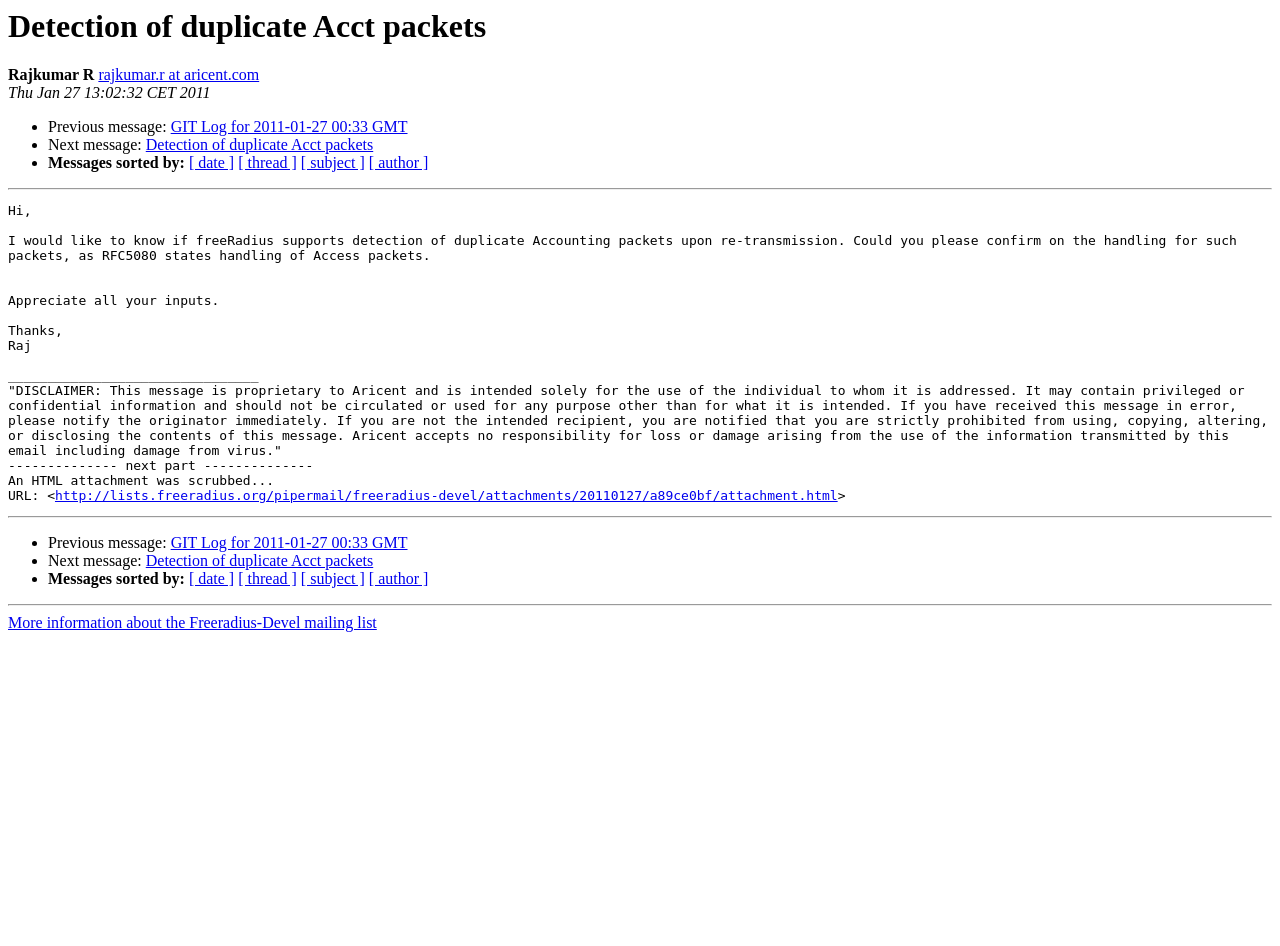Please reply with a single word or brief phrase to the question: 
How many links are available to sort messages?

4